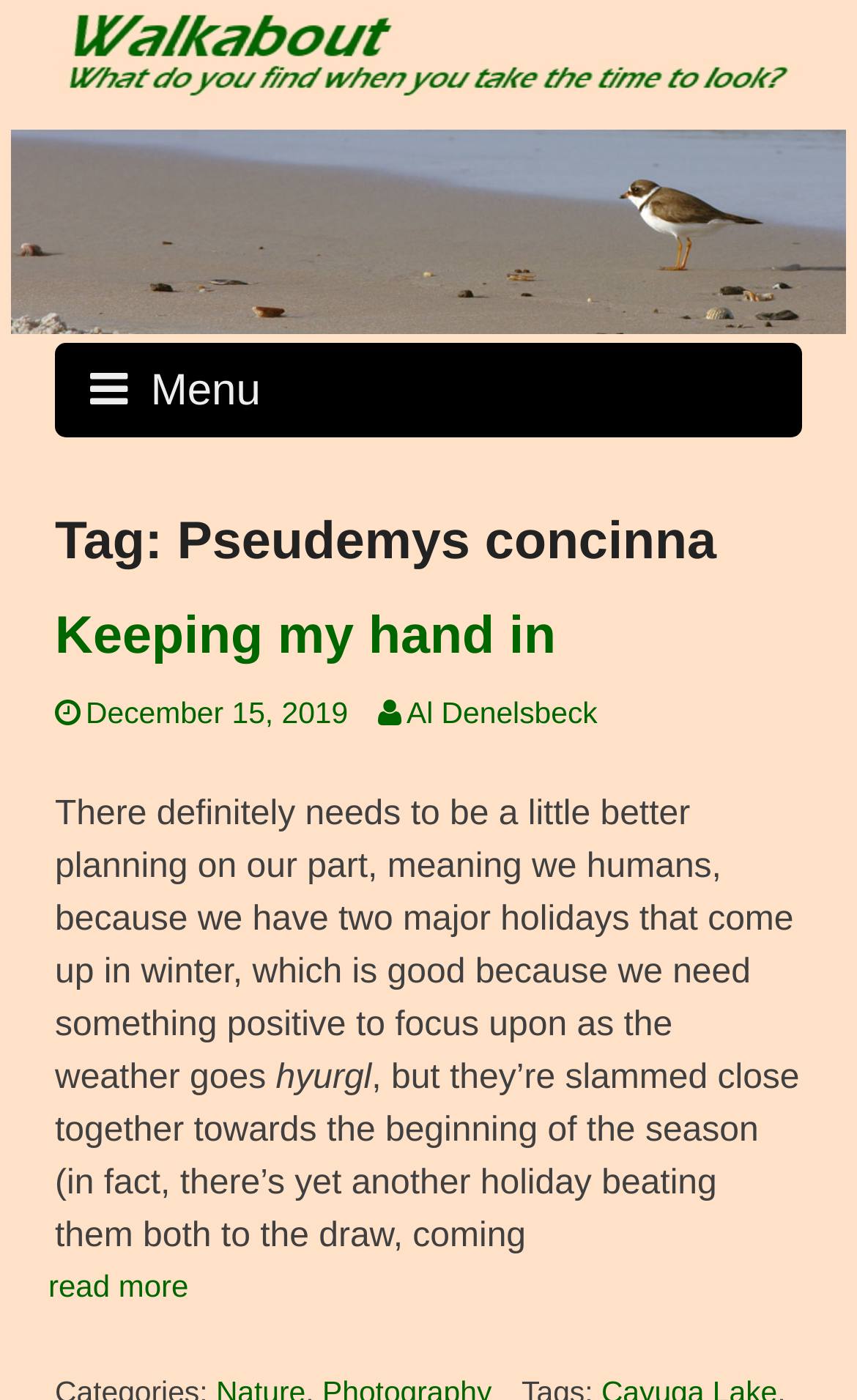Give a one-word or short phrase answer to the question: 
How many images are there on the webpage?

1